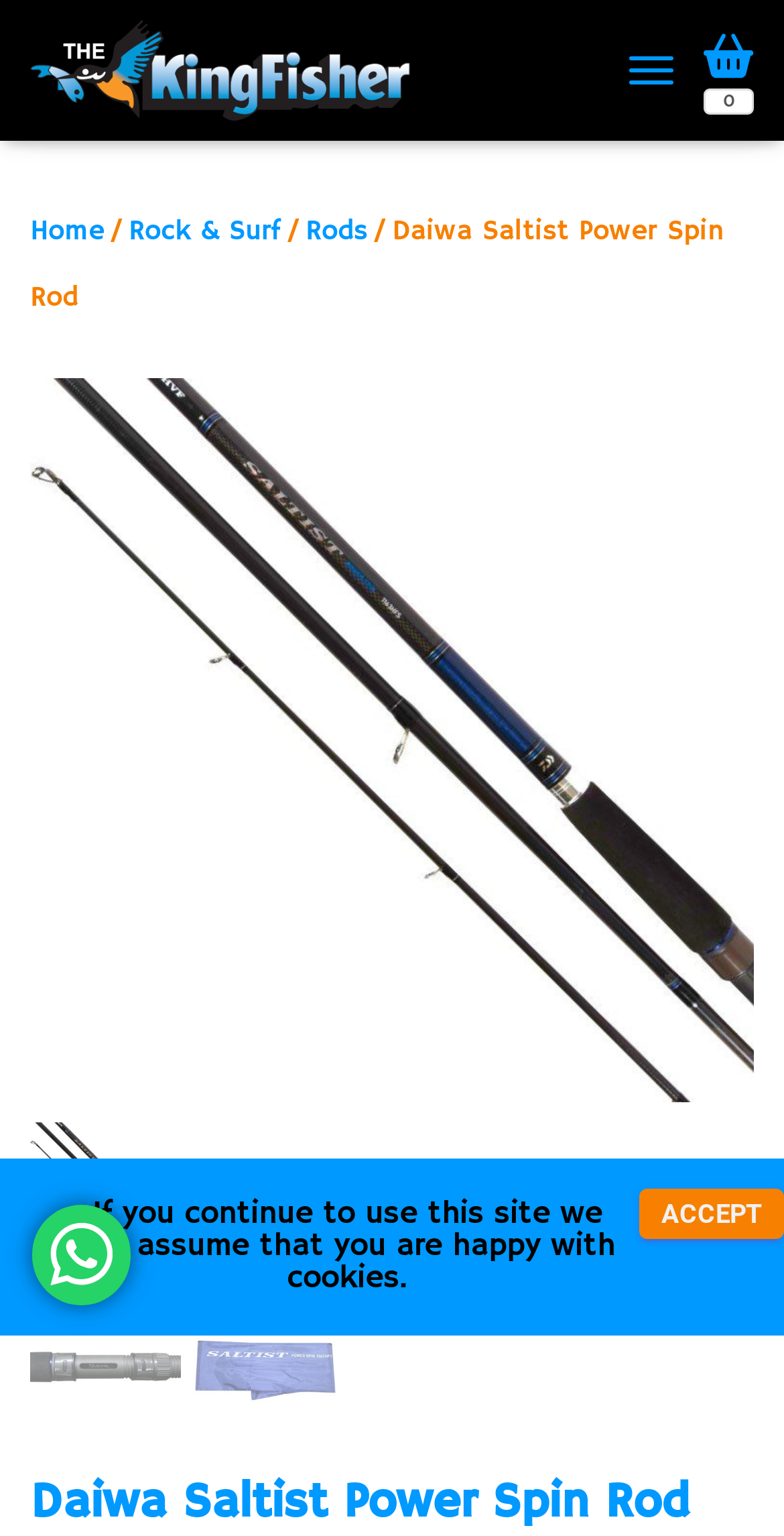How many links are there in the breadcrumb navigation?
Please provide a single word or phrase as the answer based on the screenshot.

4